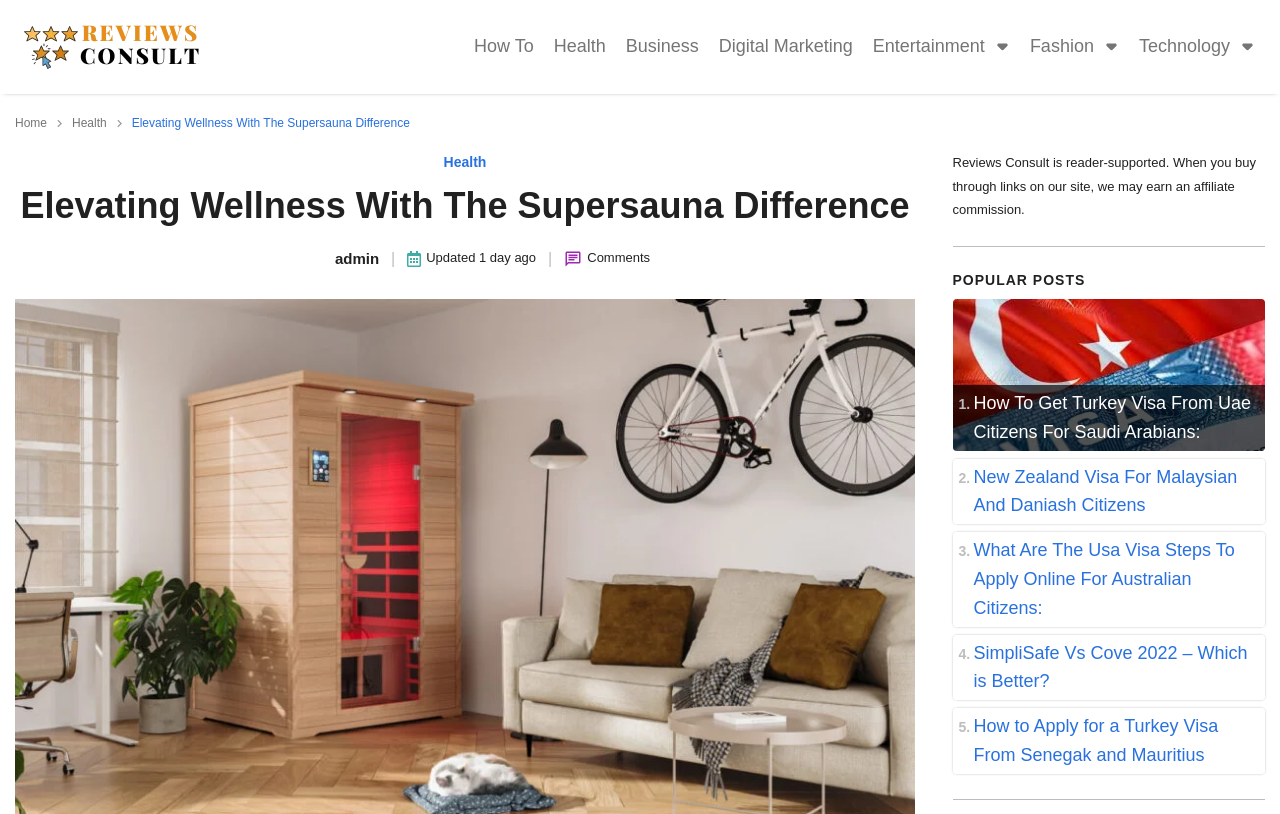Look at the image and answer the question in detail:
How many popular posts are listed on the webpage?

I counted the number of link elements under the heading 'POPULAR POSTS' and found that there are 5 popular posts listed on the webpage.